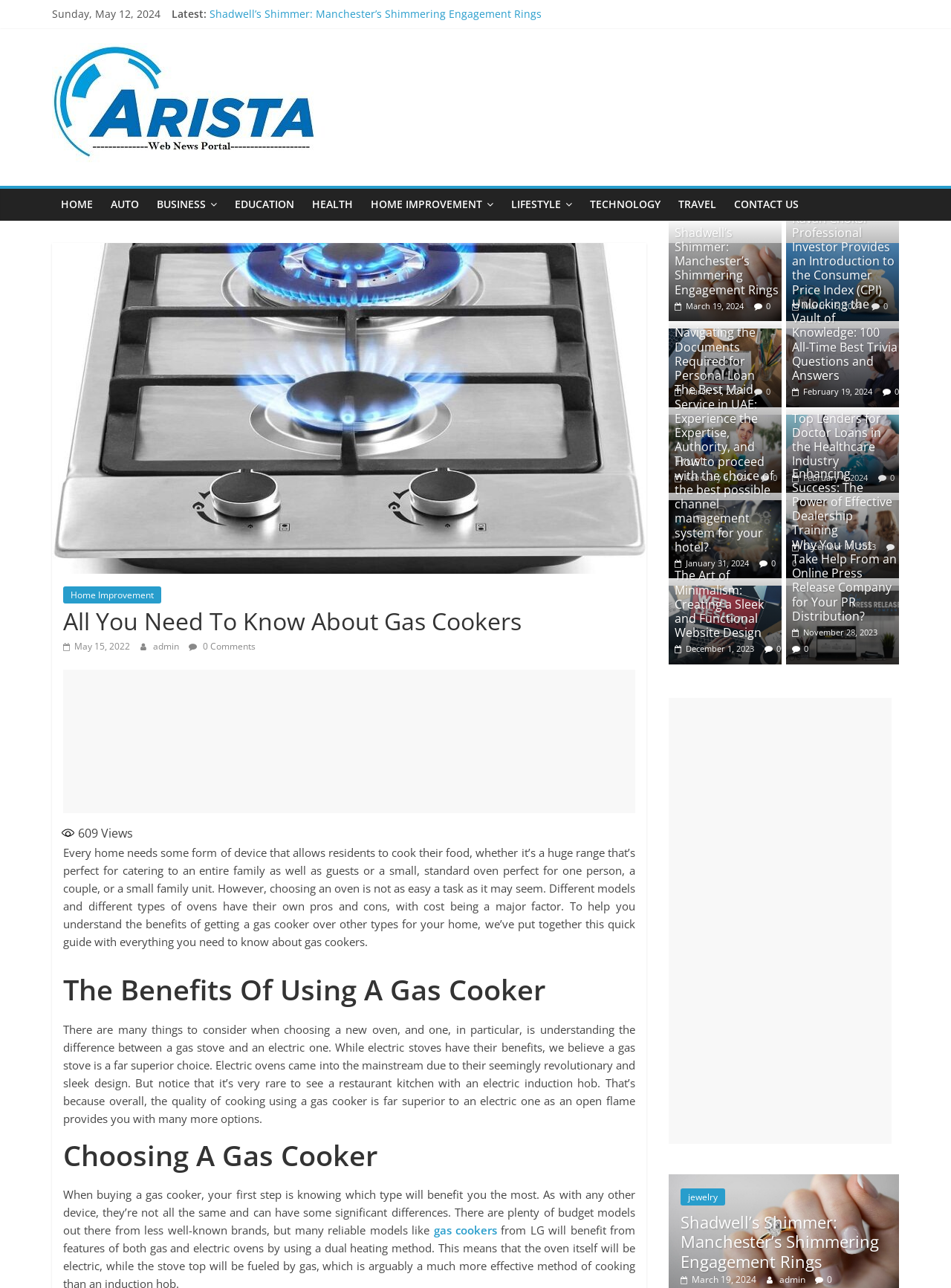Provide a short answer using a single word or phrase for the following question: 
What is the main difference between a gas stove and an electric one?

Open flame